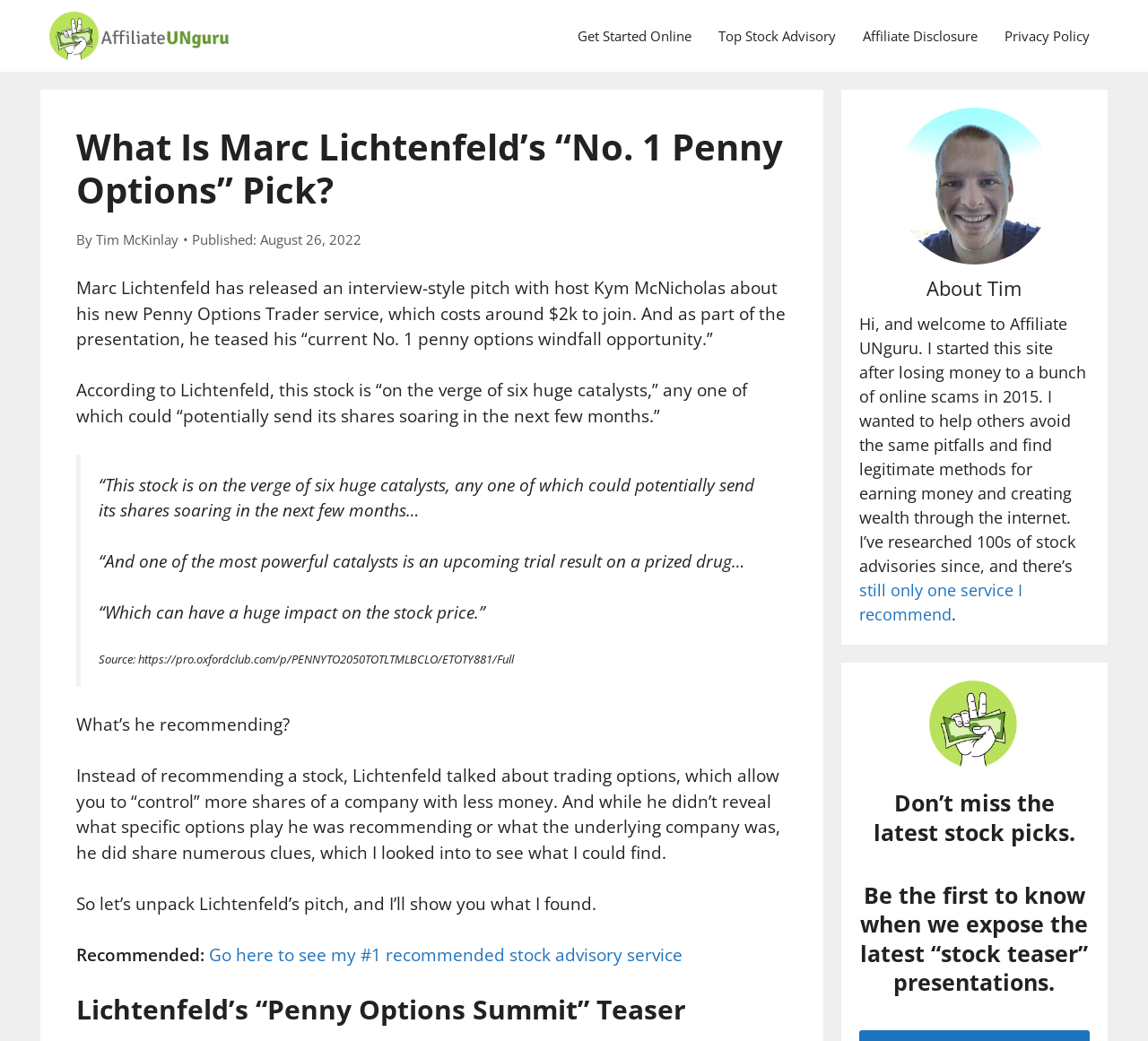Determine the bounding box coordinates of the clickable region to execute the instruction: "Search for events by keyword". The coordinates should be four float numbers between 0 and 1, denoted as [left, top, right, bottom].

None